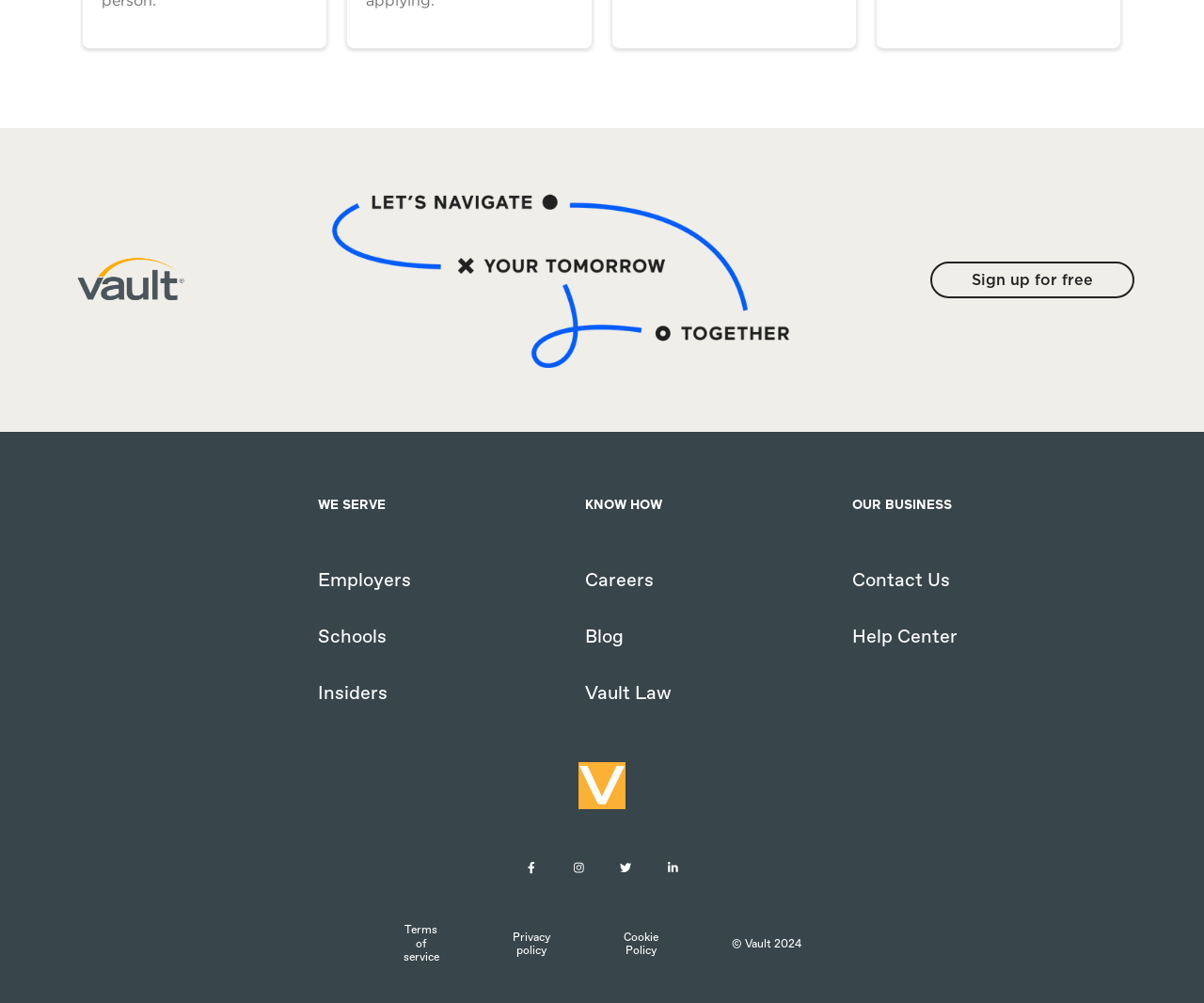Based on the visual content of the image, answer the question thoroughly: What are the three main sections of the website?

The three main sections of the website are indicated by the static text elements 'WE SERVE', 'KNOW HOW', and 'OUR BUSINESS', which are located vertically in the middle of the webpage.